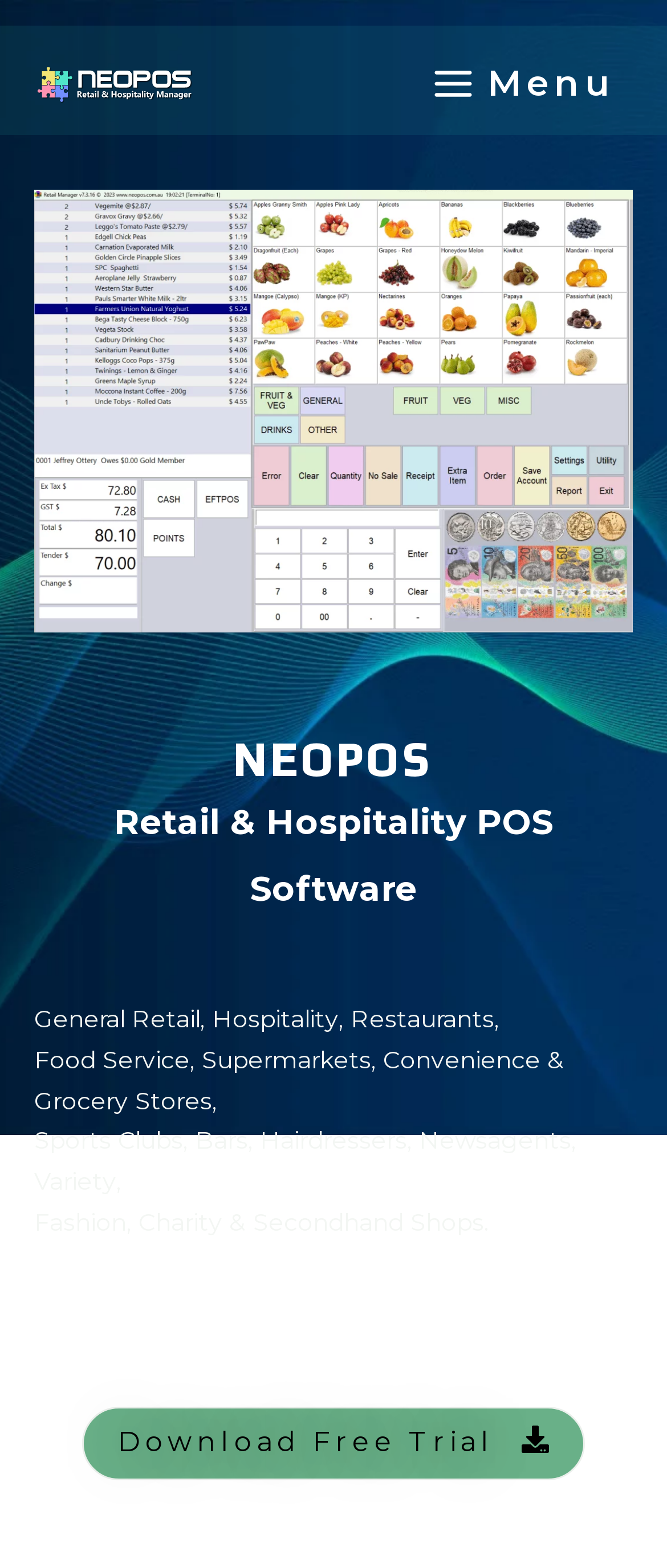What is the logo of NEOPOS?
Using the image, elaborate on the answer with as much detail as possible.

The webpage has an image element which is likely the logo of NEOPOS. The image is placed above the heading 'NEOPOS' and is a visual representation of the brand.